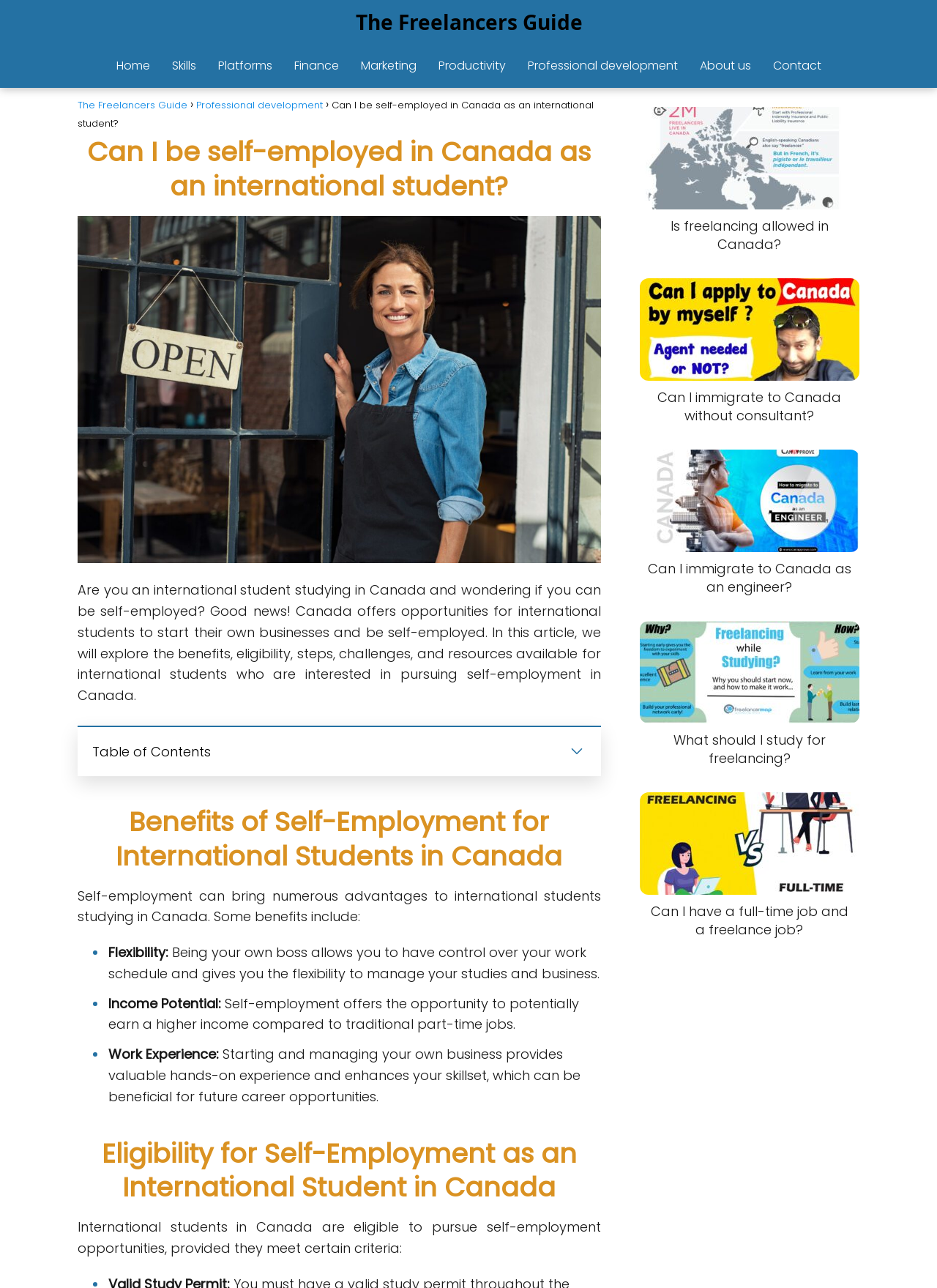Generate a comprehensive description of the webpage content.

This webpage is about exploring self-employment opportunities for international students in Canada. At the top, there is a logo and a link to "The Freelancers Guide" on the left, and a navigation menu with links to various sections such as "Home", "Skills", "Platforms", "Finance", "Marketing", "Productivity", "Professional development", "About us", and "Contact" on the right.

Below the navigation menu, there is a breadcrumb navigation section that shows the current page's location, with links to "The Freelancers Guide" and "Professional development". Next to it, there is a heading that reads "Can I be self-employed in Canada as an international student?".

The main content of the page starts with a paragraph that introduces the topic of self-employment for international students in Canada, followed by a table of contents. The first section is about the benefits of self-employment, which includes flexibility, income potential, and work experience. Each benefit is listed with a bullet point and a brief description.

The next section is about the eligibility for self-employment as an international student in Canada, which explains the criteria that must be met. Below this section, there are four related articles with links to other pages, each discussing a specific topic related to self-employment and immigration in Canada.

Throughout the page, there are no images except for the logo of "The Freelancers Guide" at the top and a small checkbox icon next to the table of contents. The layout is clean and easy to read, with clear headings and concise text.